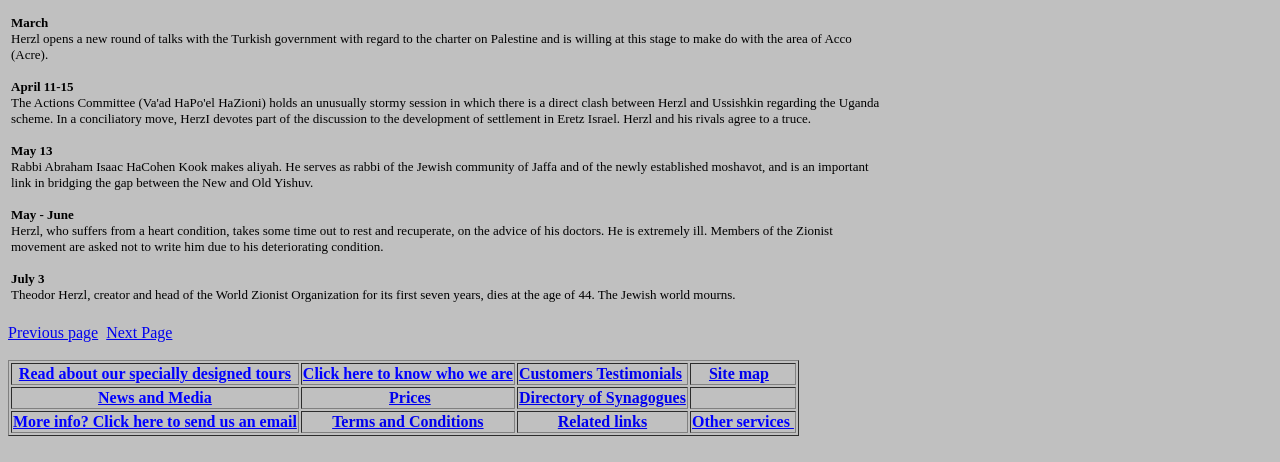Could you provide the bounding box coordinates for the portion of the screen to click to complete this instruction: "Click on Previous page"?

[0.006, 0.702, 0.077, 0.739]